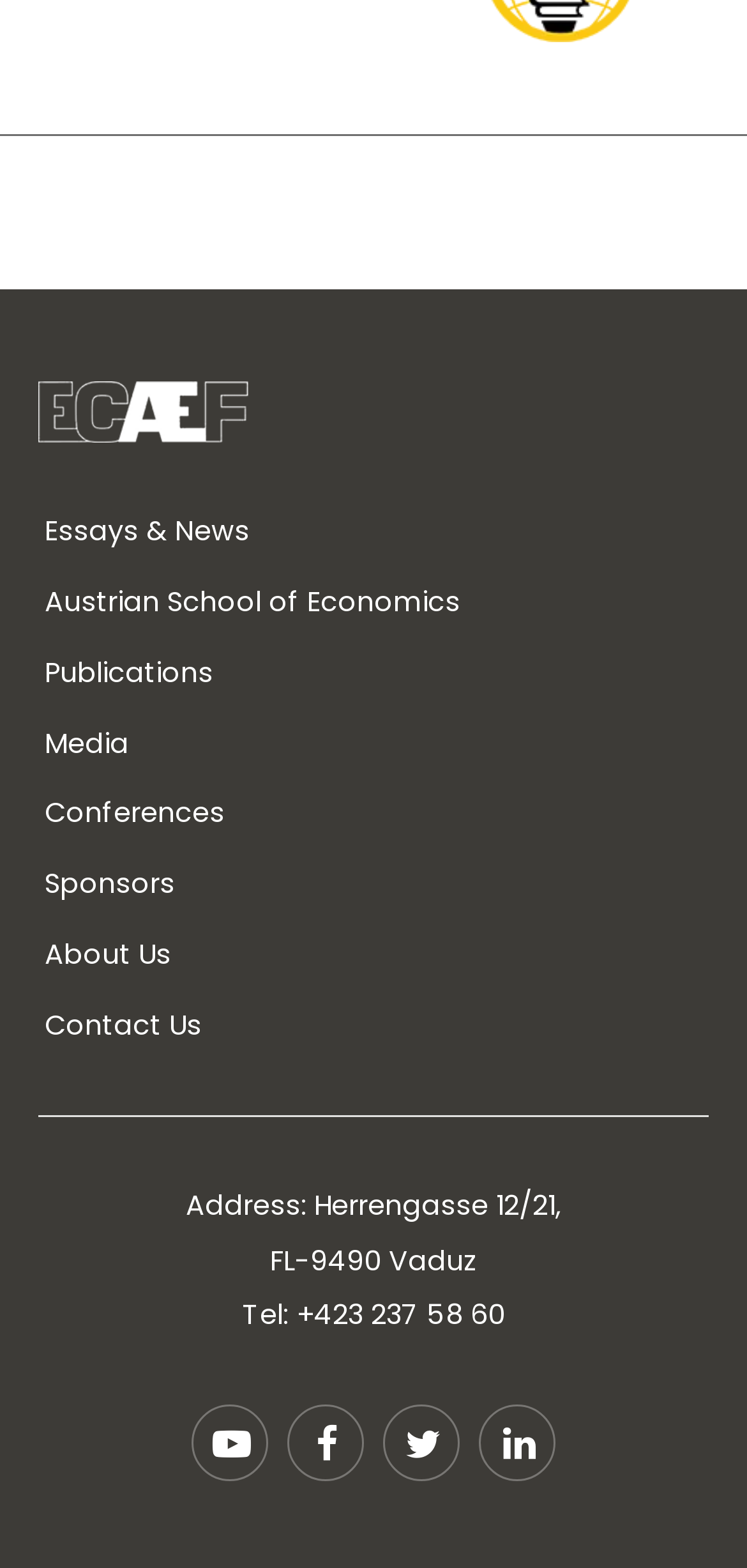Please identify the bounding box coordinates of the region to click in order to complete the given instruction: "Open YouTube channel". The coordinates should be four float numbers between 0 and 1, i.e., [left, top, right, bottom].

[0.256, 0.896, 0.359, 0.945]